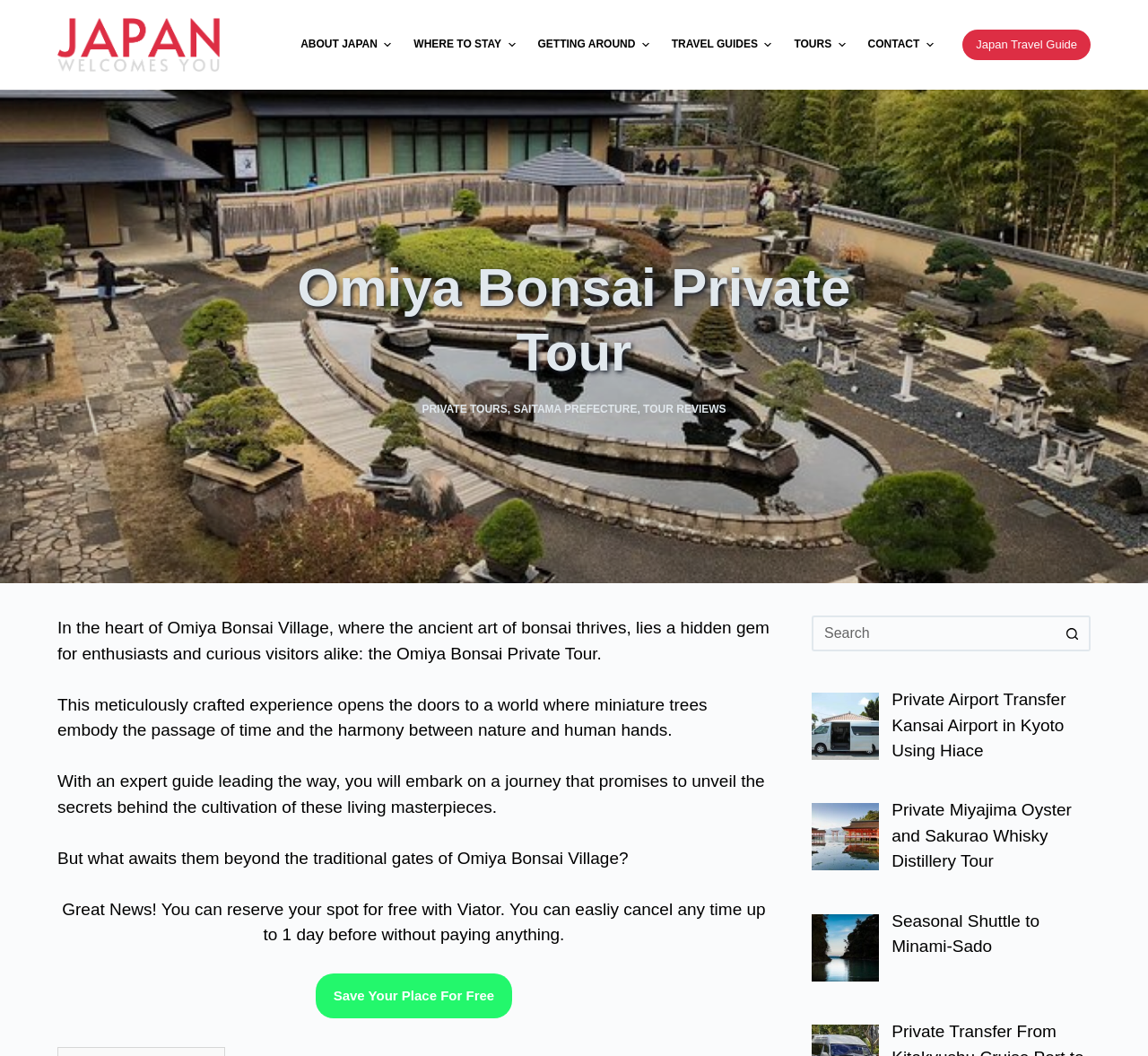Given the element description, predict the bounding box coordinates in the format (top-left x, top-left y, bottom-right x, bottom-right y), using floating point numbers between 0 and 1: Getting Around

[0.459, 0.029, 0.575, 0.056]